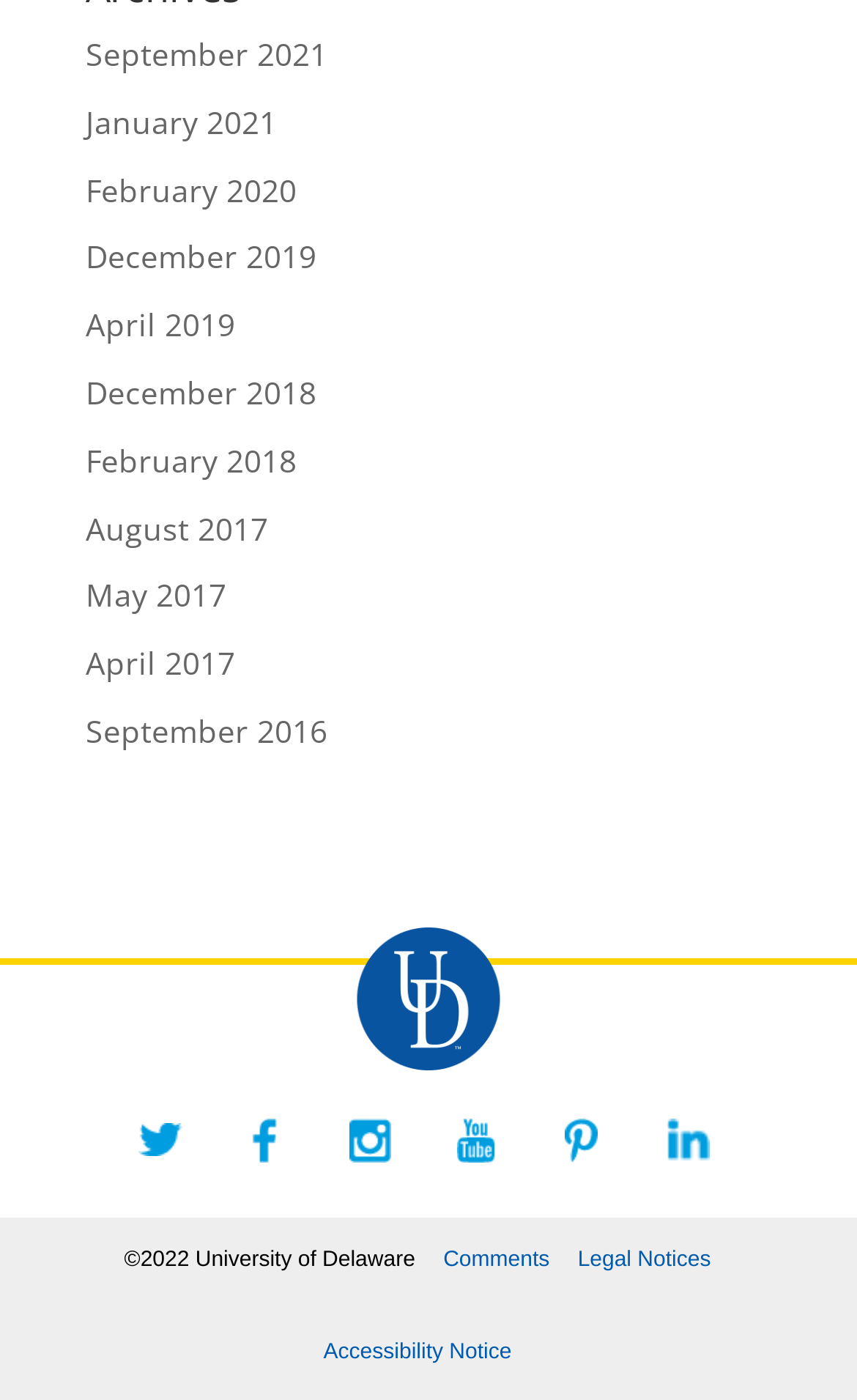Please identify the bounding box coordinates of the area I need to click to accomplish the following instruction: "View September 2021".

[0.1, 0.024, 0.382, 0.053]